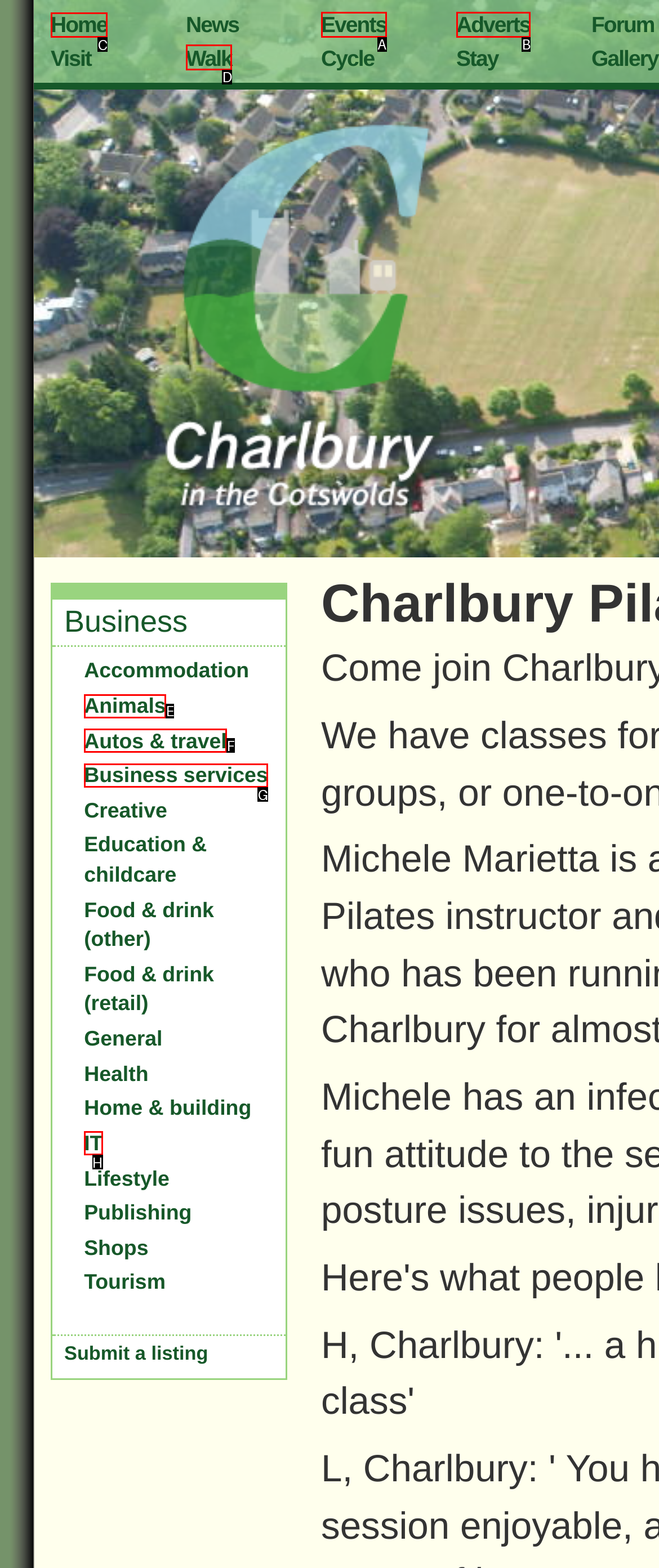Find the HTML element to click in order to complete this task: Click on Home
Answer with the letter of the correct option.

C